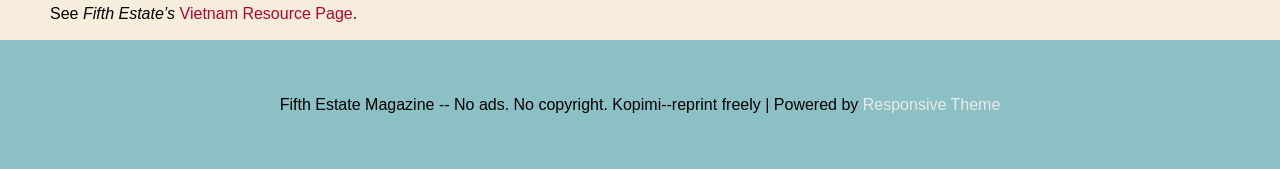What is the punctuation mark after 'Fifth Estate’s Vietnam Resource Page'?
Make sure to answer the question with a detailed and comprehensive explanation.

The punctuation mark after 'Fifth Estate’s Vietnam Resource Page' can be found in the top section of the webpage, where it says 'Fifth Estate’s Vietnam Resource Page.'. The punctuation mark is a period.